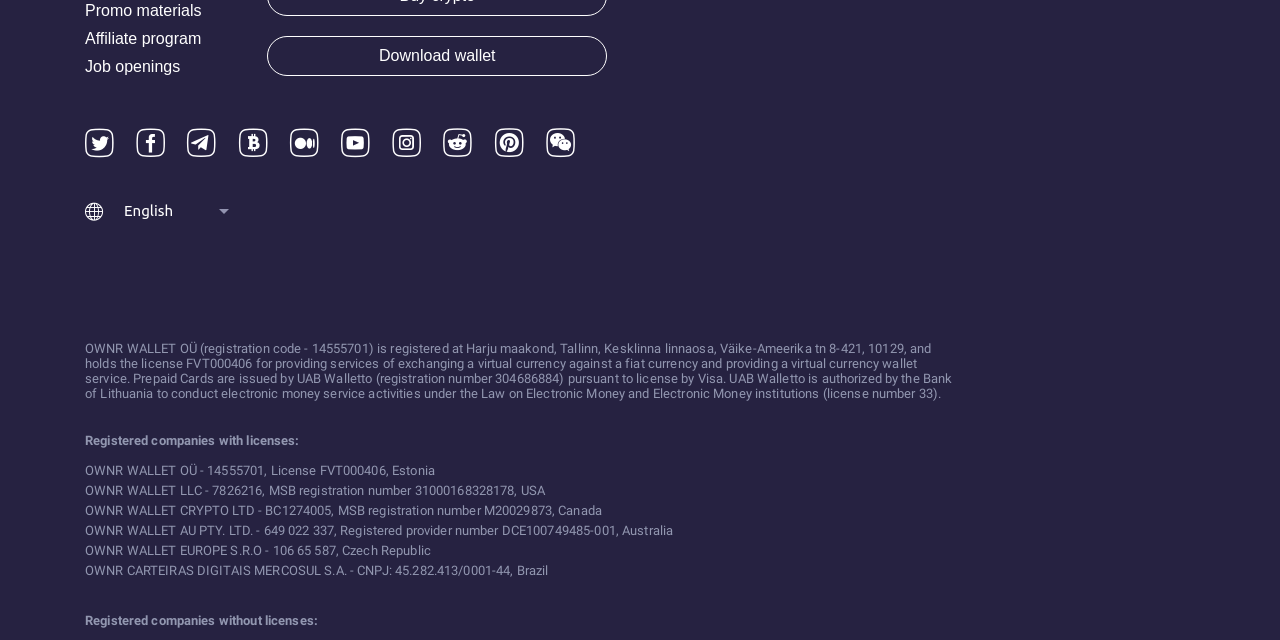Find the bounding box coordinates for the element that must be clicked to complete the instruction: "Download wallet". The coordinates should be four float numbers between 0 and 1, indicated as [left, top, right, bottom].

[0.209, 0.057, 0.474, 0.119]